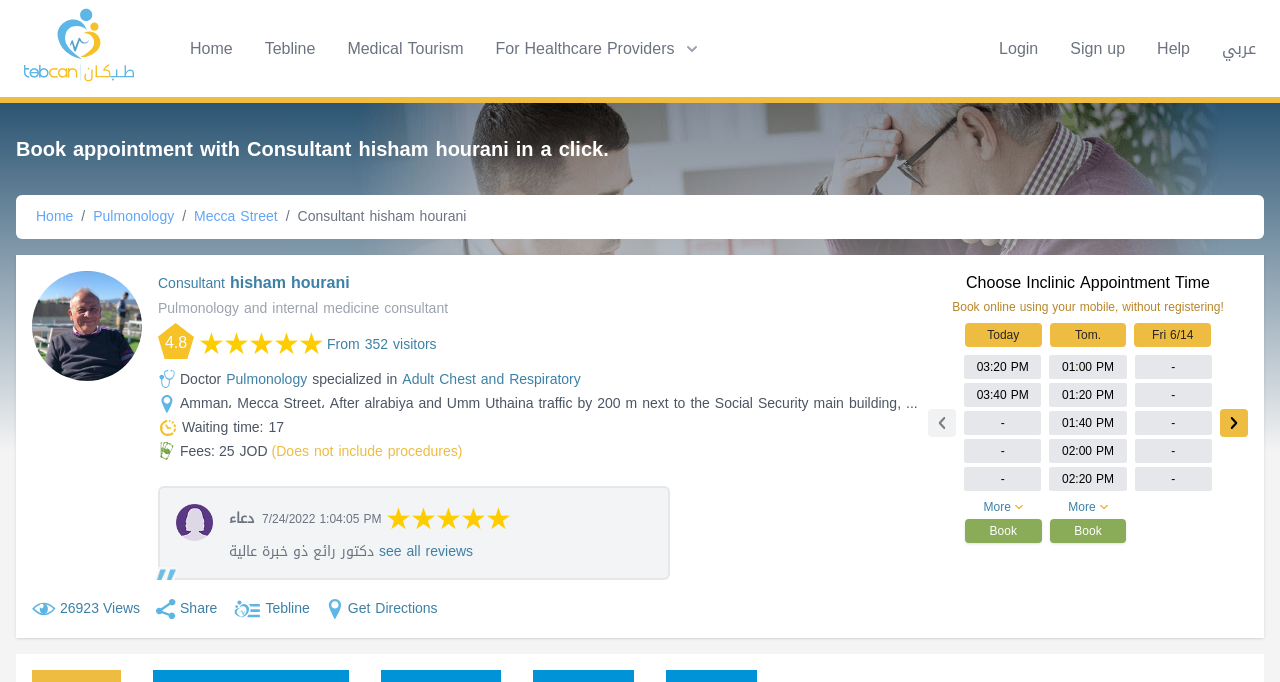Locate the bounding box coordinates of the segment that needs to be clicked to meet this instruction: "Click the 'Book now' button".

[0.755, 0.391, 0.945, 0.437]